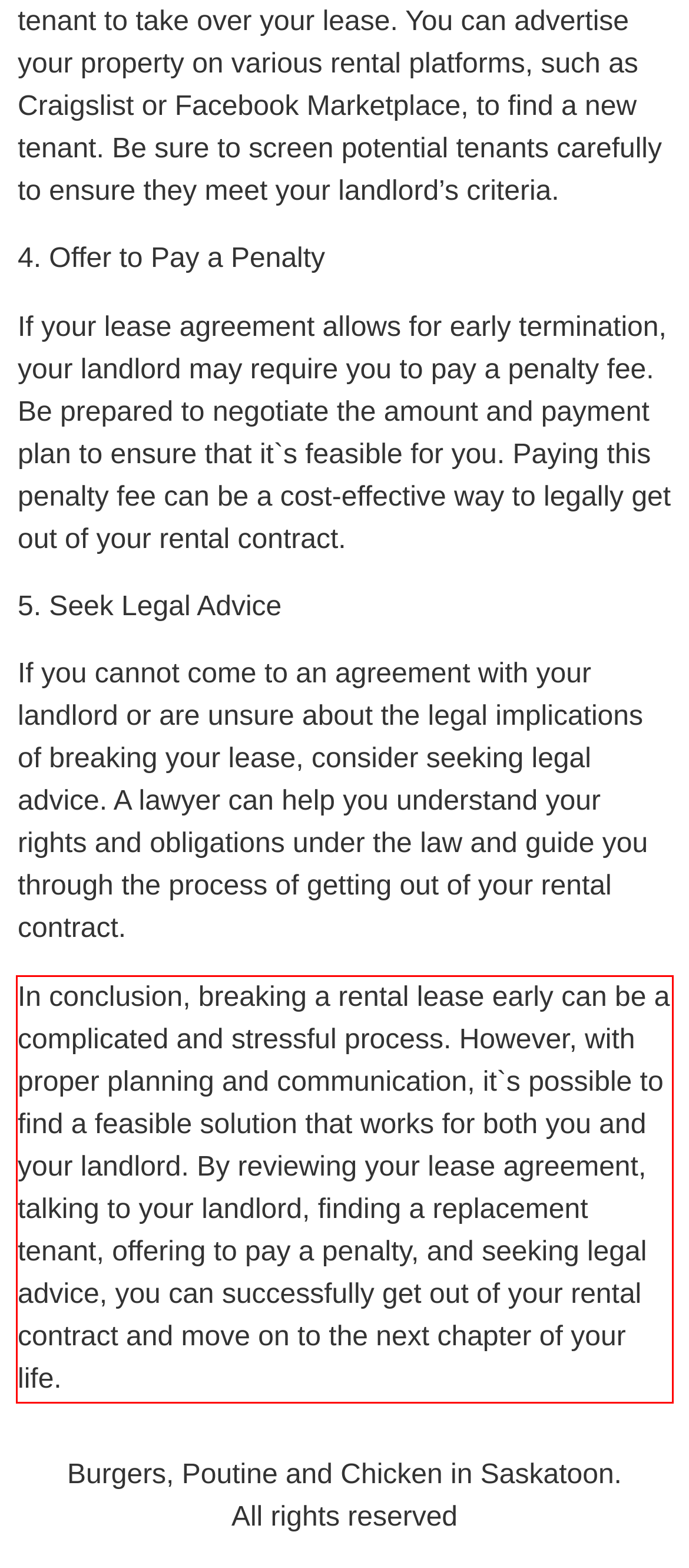You are provided with a screenshot of a webpage containing a red bounding box. Please extract the text enclosed by this red bounding box.

In conclusion, breaking a rental lease early can be a complicated and stressful process. However, with proper planning and communication, it`s possible to find a feasible solution that works for both you and your landlord. By reviewing your lease agreement, talking to your landlord, finding a replacement tenant, offering to pay a penalty, and seeking legal advice, you can successfully get out of your rental contract and move on to the next chapter of your life.